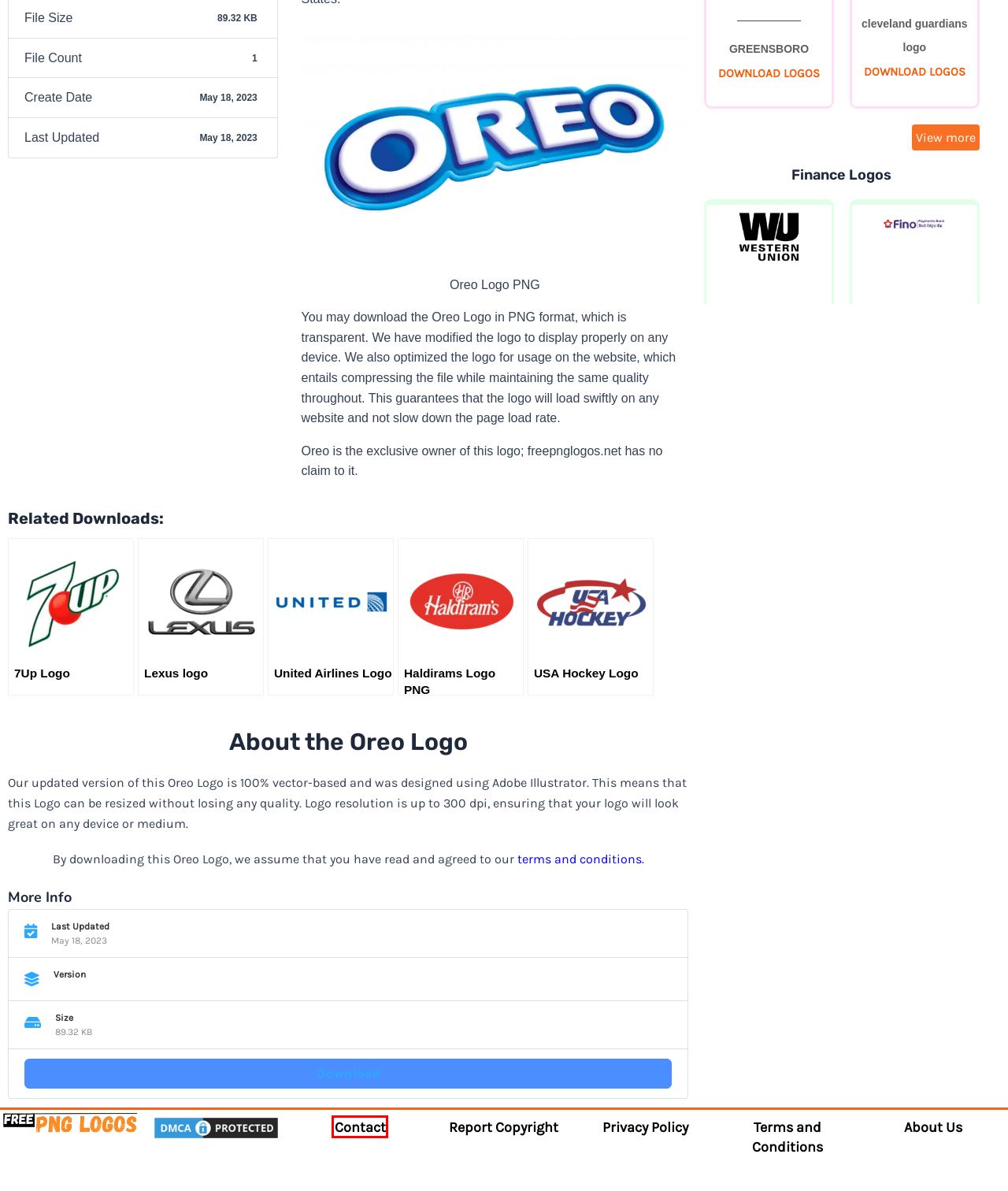Given a screenshot of a webpage with a red bounding box around an element, choose the most appropriate webpage description for the new page displayed after clicking the element within the bounding box. Here are the candidates:
A. Contact • Free PNG Logos
B. SHOWA Free PNG And SVG Logo Download
C. About Us • Free PNG Logos
D. Snap-On Free PNG And SVG Logo Download
E. Fino Bank Logo Free PNG And SVG Logo Download
F. Report Copyright/removal
G. Ford Logo Free PNG And SVG Logo Download
H. Terms And Conditions • Free PNG Logos

A